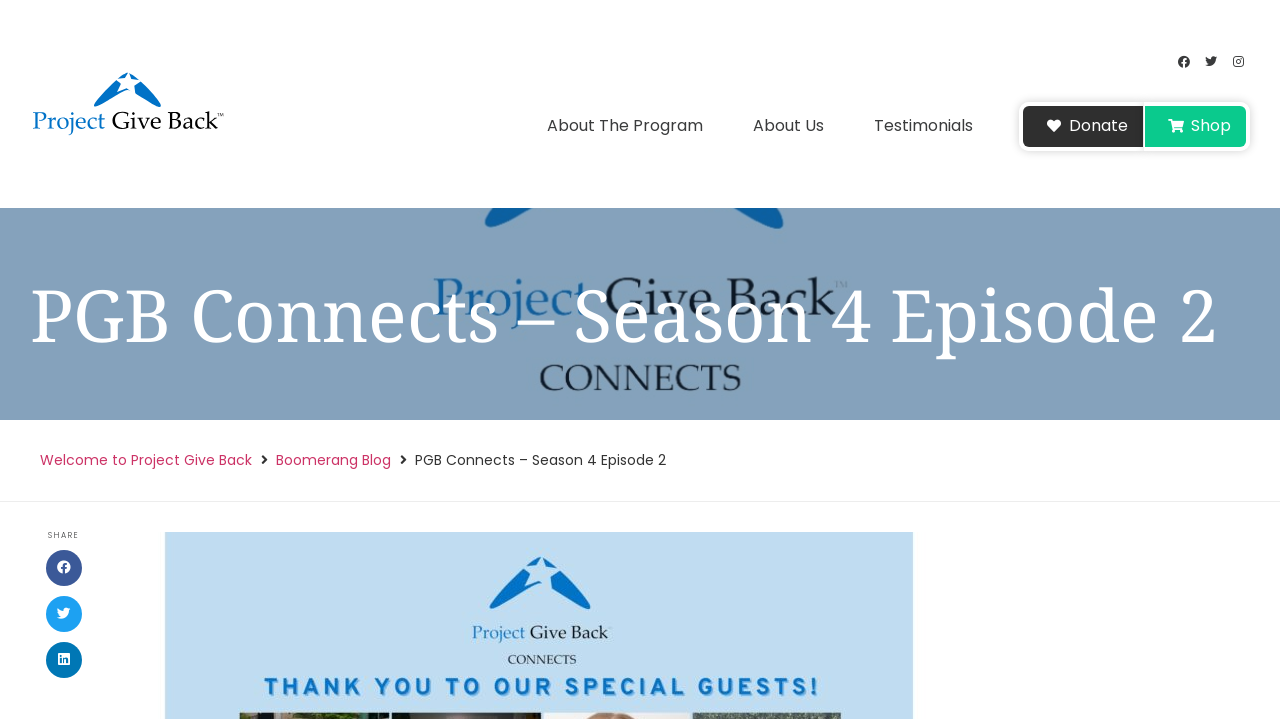Bounding box coordinates are specified in the format (top-left x, top-left y, bottom-right x, bottom-right y). All values are floating point numbers bounded between 0 and 1. Please provide the bounding box coordinate of the region this sentence describes: Welcome to Project Give Back

[0.031, 0.626, 0.197, 0.655]